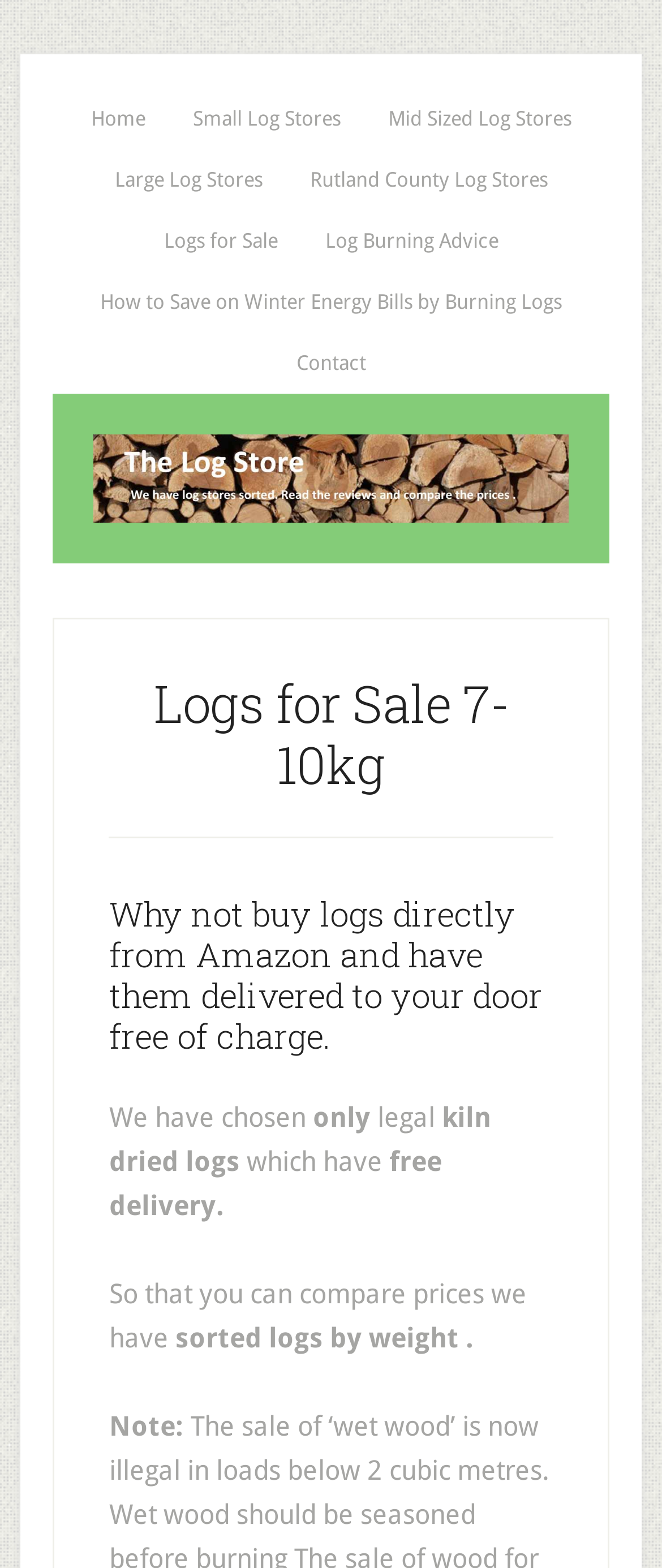Locate and extract the headline of this webpage.

Logs for Sale 7-10kg